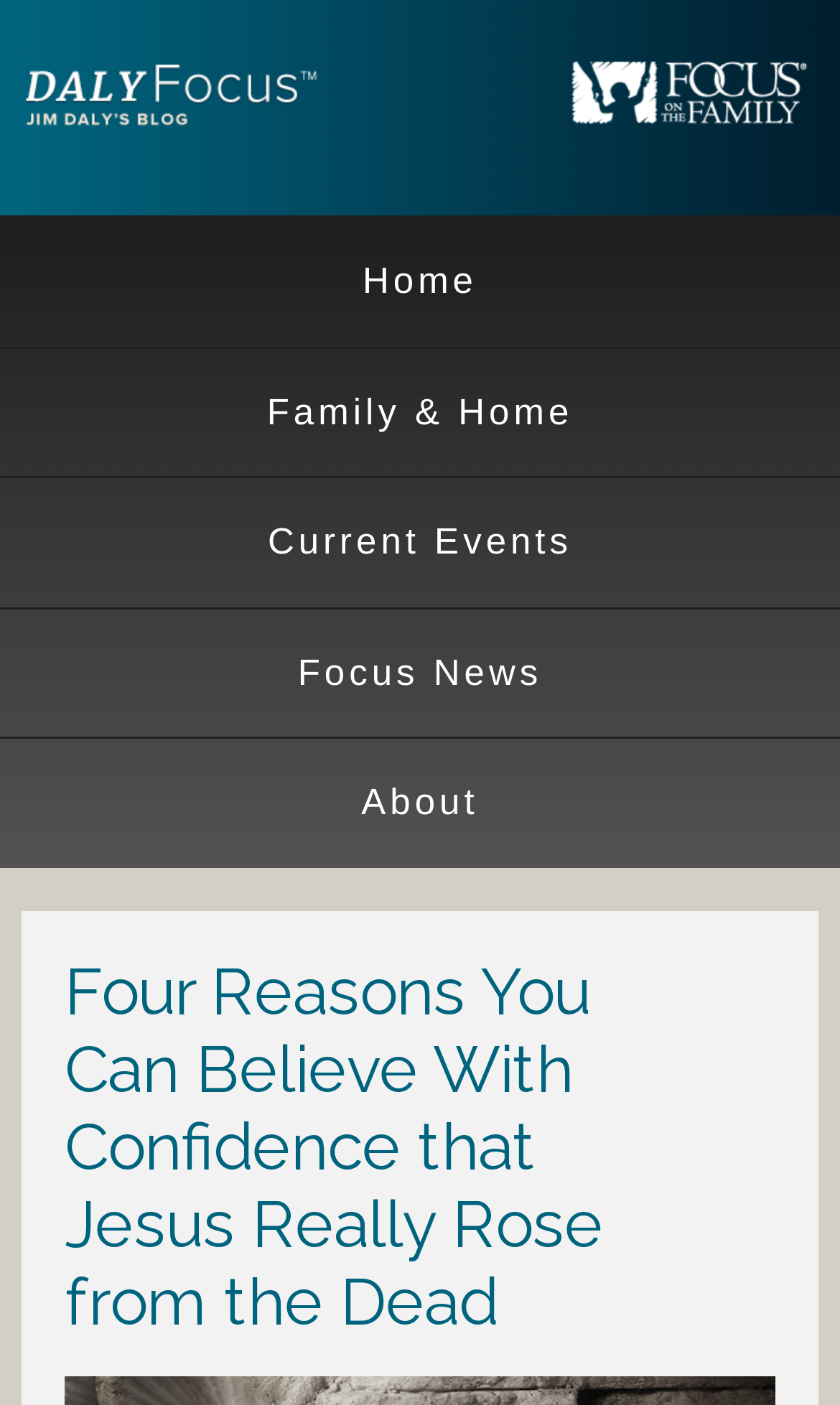What is the name of the organization associated with this webpage?
Based on the image, give a concise answer in the form of a single word or short phrase.

Focus on the Family